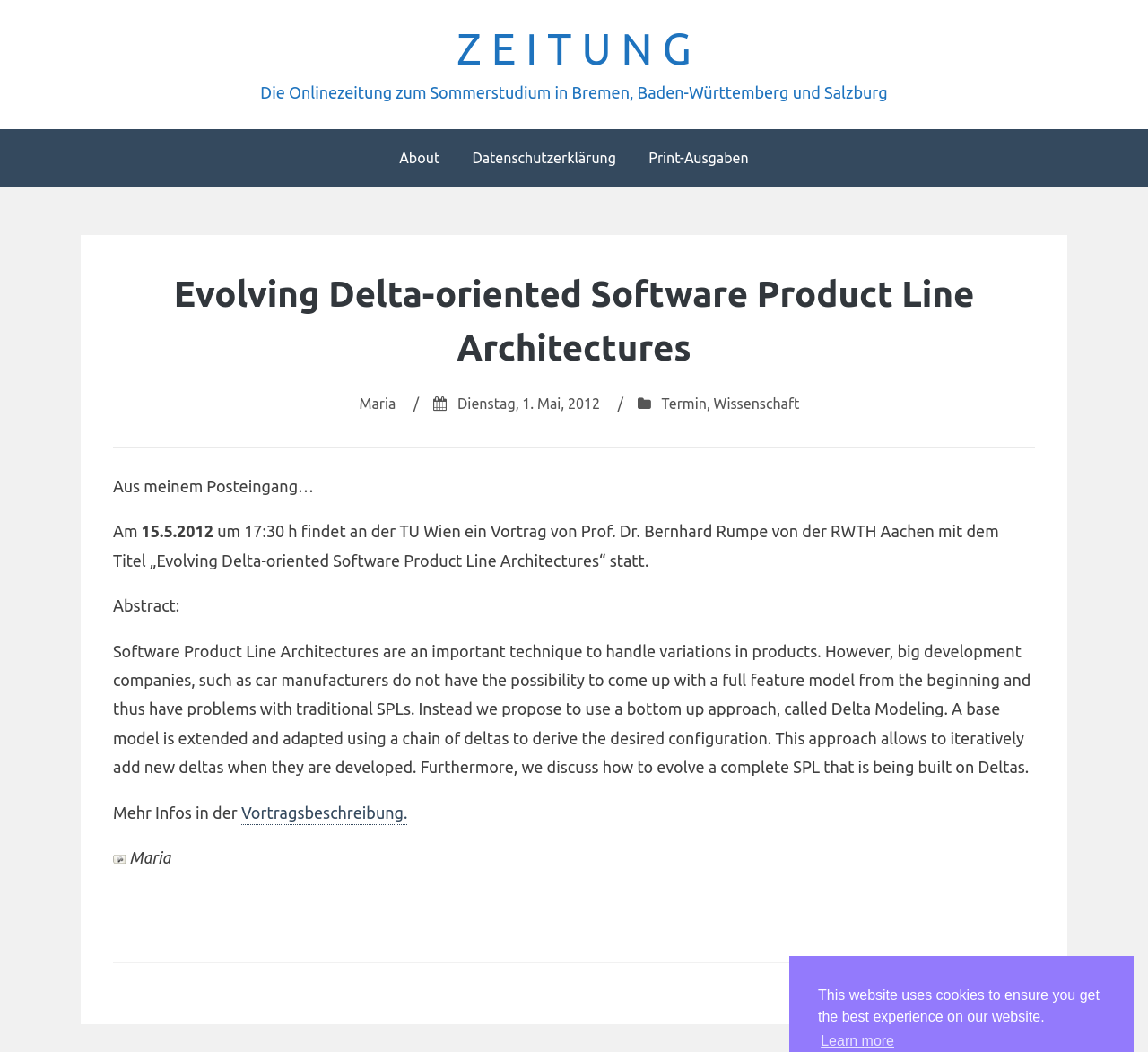Please locate the bounding box coordinates of the region I need to click to follow this instruction: "Get more information about the event on 'Termin'".

[0.576, 0.376, 0.616, 0.391]